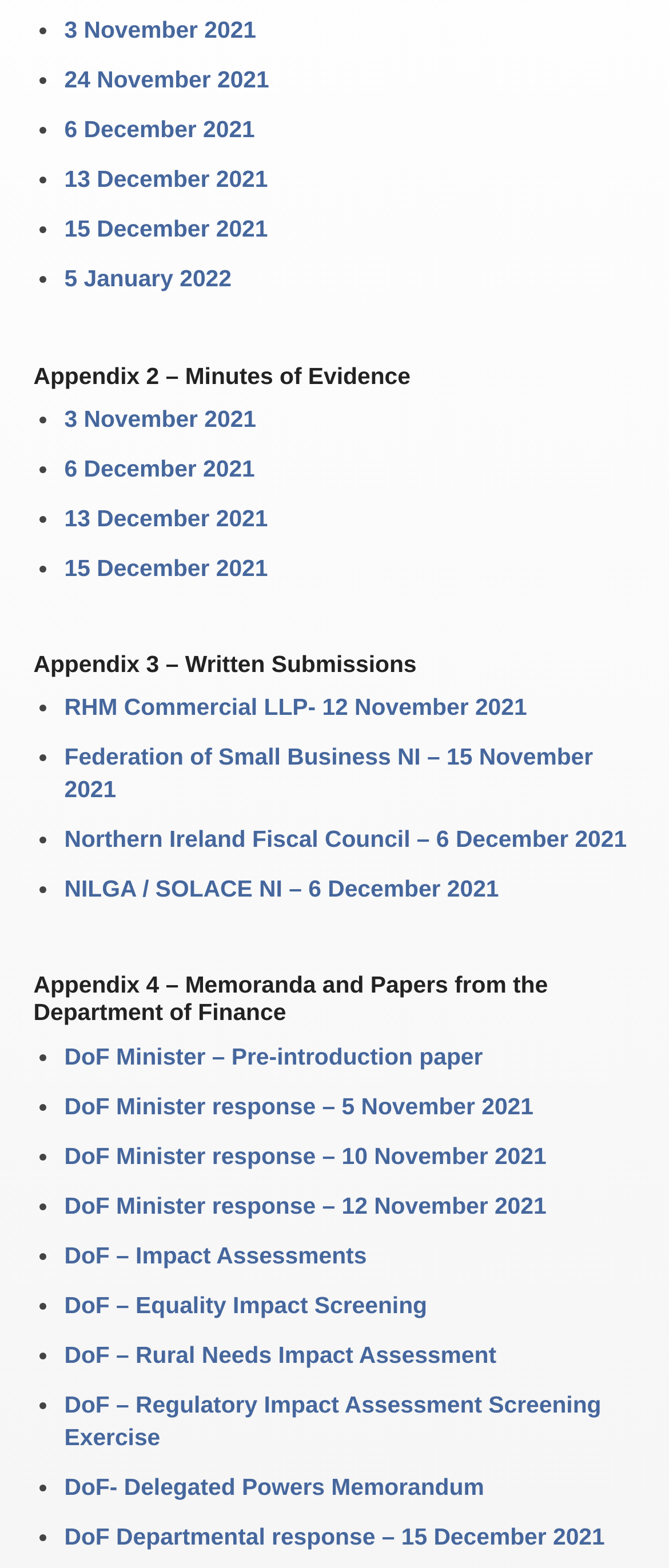What is the earliest date mentioned? Look at the image and give a one-word or short phrase answer.

3 November 2021